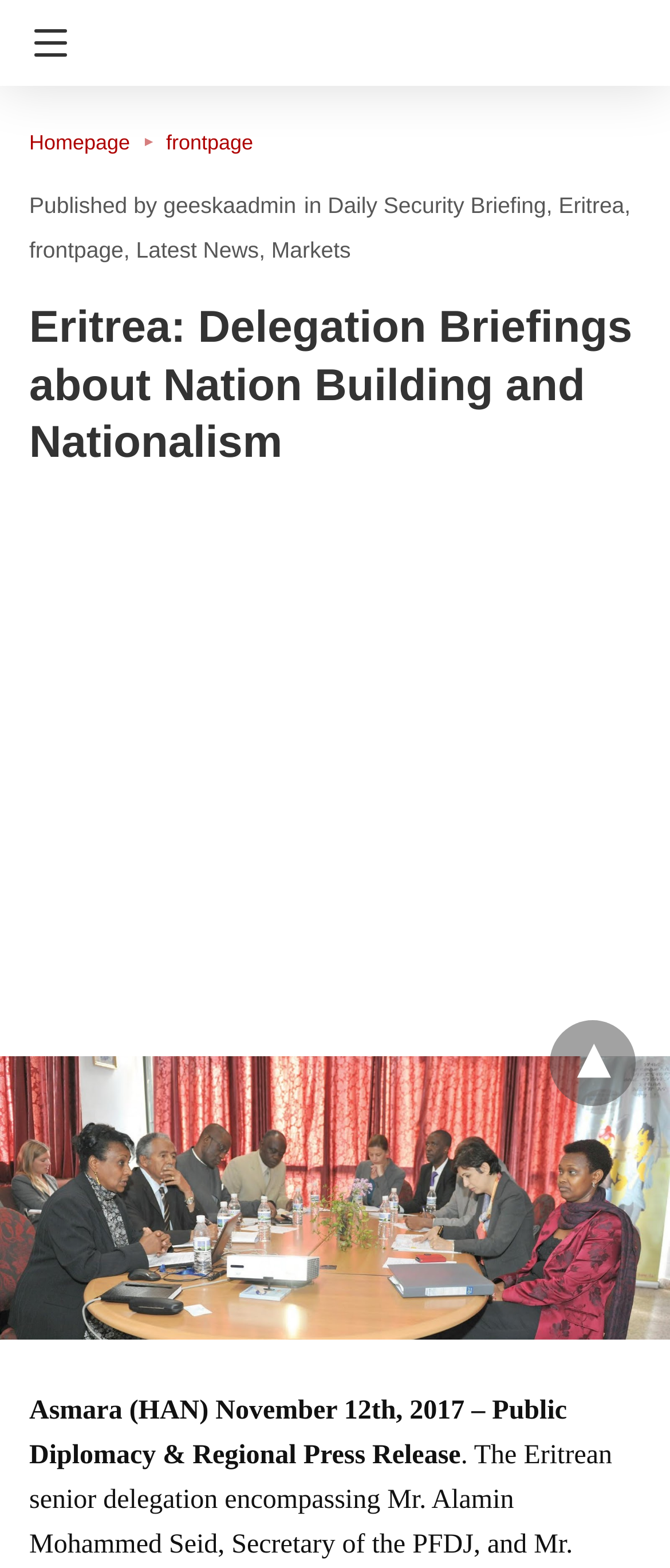Please provide a comprehensive answer to the question below using the information from the image: What is the date of the Public Diplomacy & Regional Press Release?

I found the date by looking at the StaticText element with the text 'Asmara (HAN) November 12th, 2017 – Public Diplomacy & Regional Press Release' which is located at the bottom of the webpage.